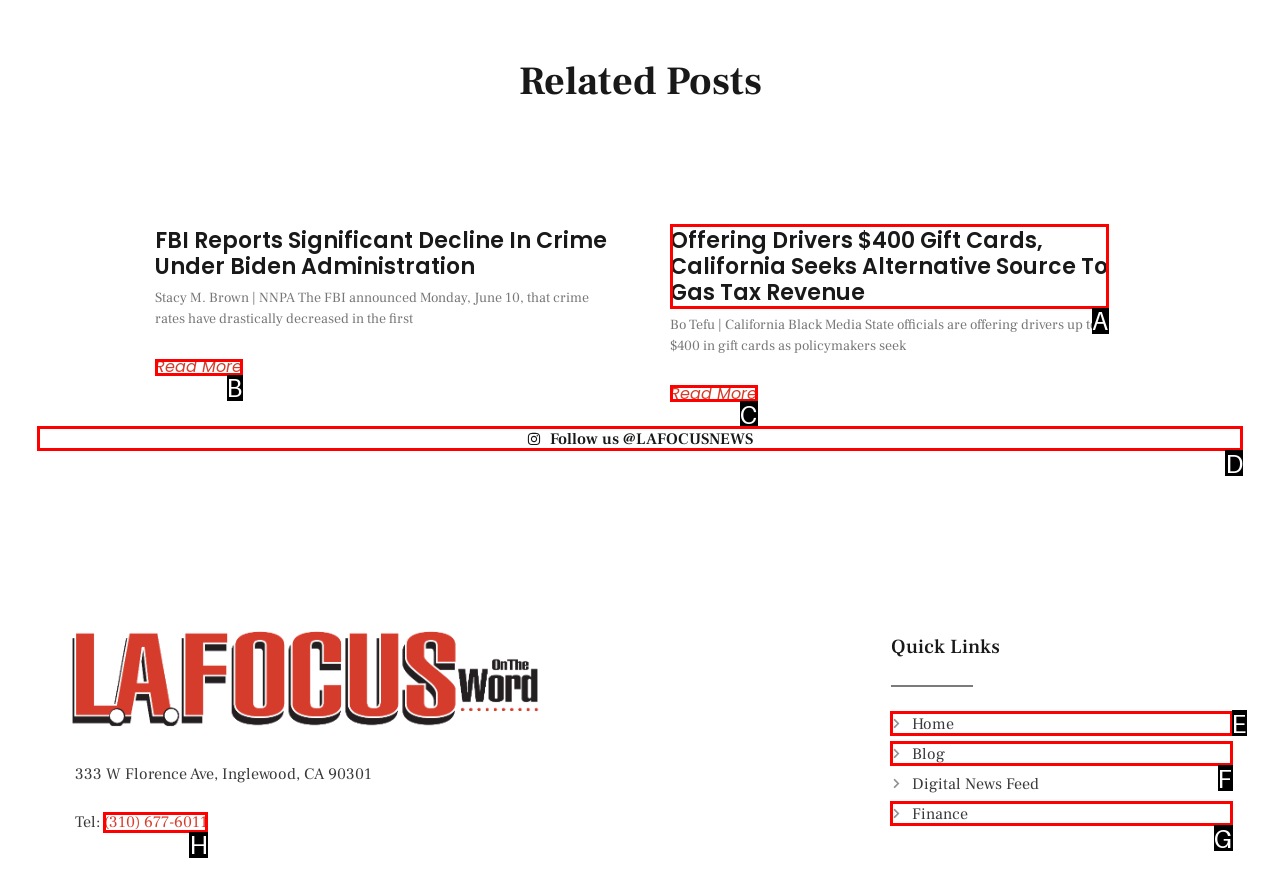Select the HTML element that best fits the description: (310) 677-6011
Respond with the letter of the correct option from the choices given.

H